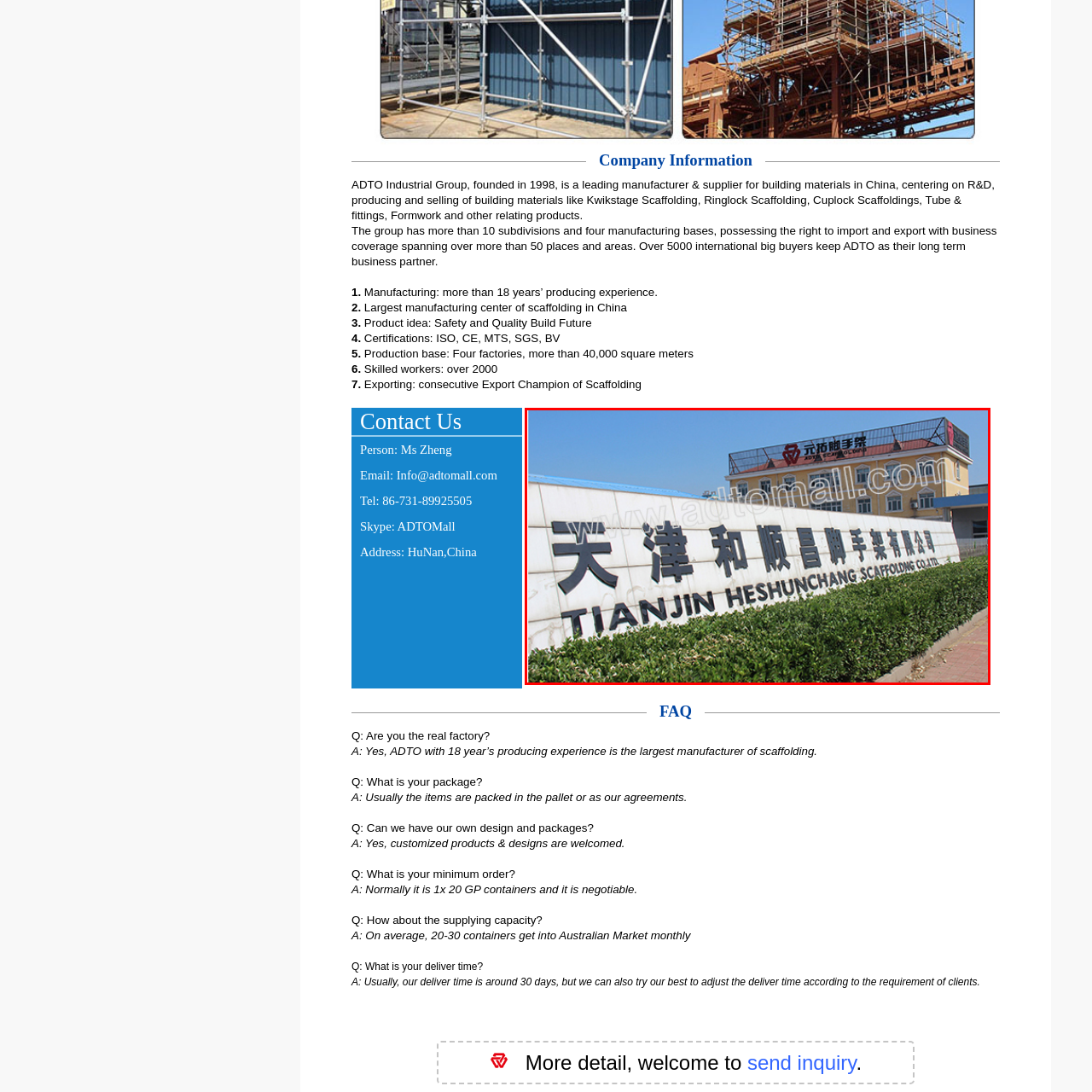Inspect the image surrounded by the red border and give a one-word or phrase answer to the question:
What is the color of the sky?

Blue